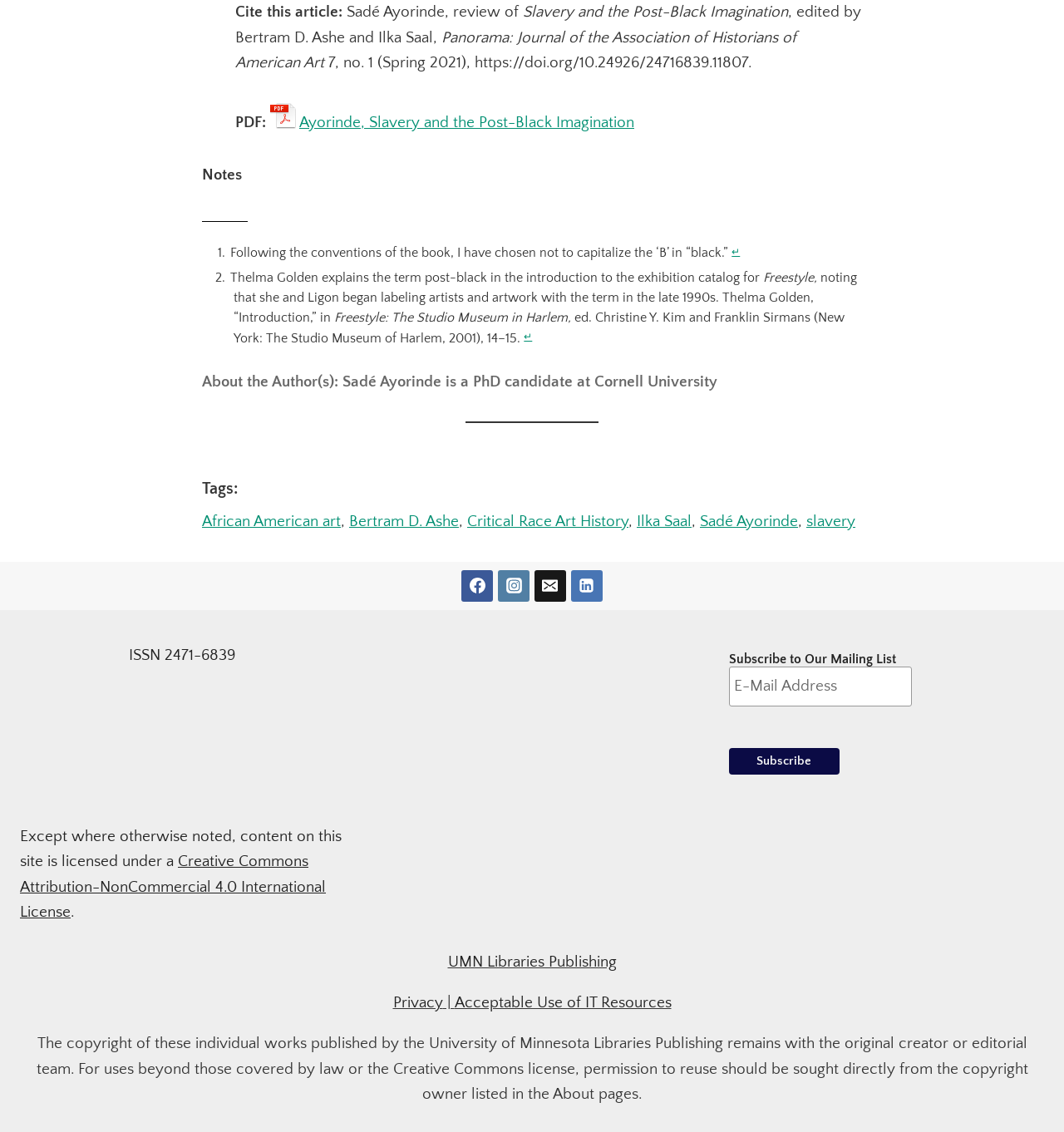Identify the bounding box coordinates of the section to be clicked to complete the task described by the following instruction: "Click the 'PDF:' link". The coordinates should be four float numbers between 0 and 1, formatted as [left, top, right, bottom].

[0.221, 0.101, 0.254, 0.116]